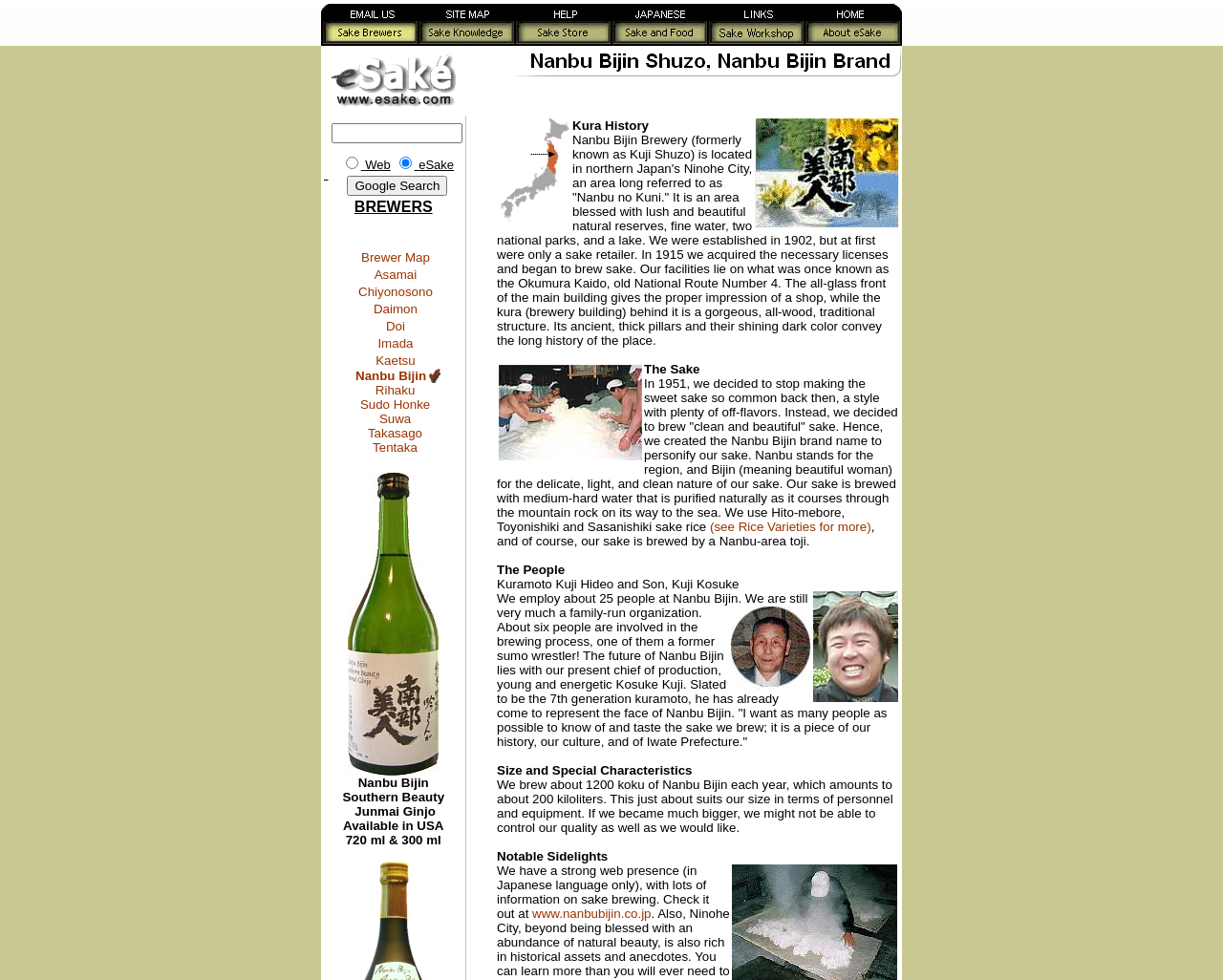Please mark the clickable region by giving the bounding box coordinates needed to complete this instruction: "Click on Nanbu Bijin".

[0.291, 0.376, 0.348, 0.391]